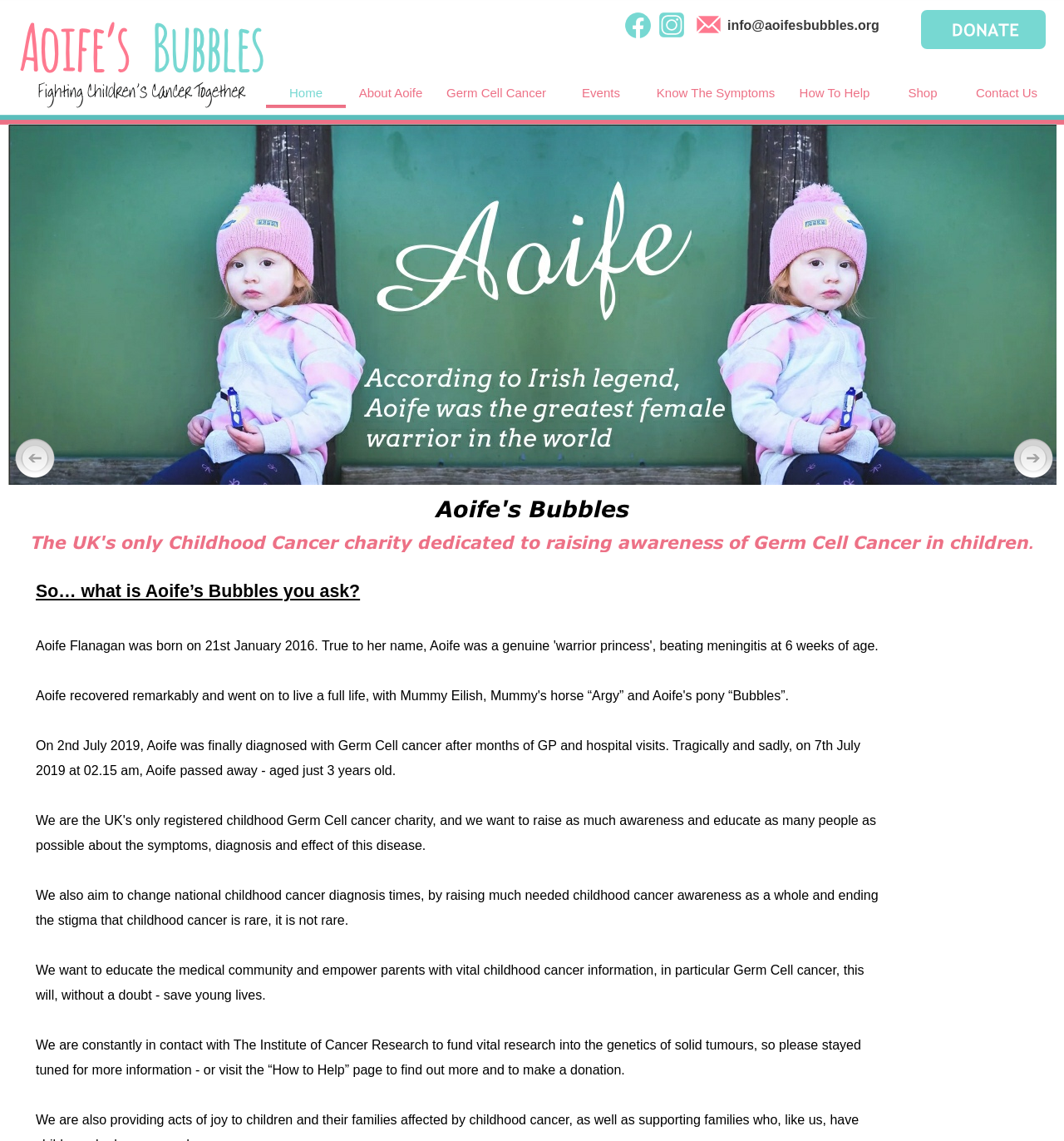Please extract the webpage's main title and generate its text content.

So… what is Aoife’s Bubbles you ask?